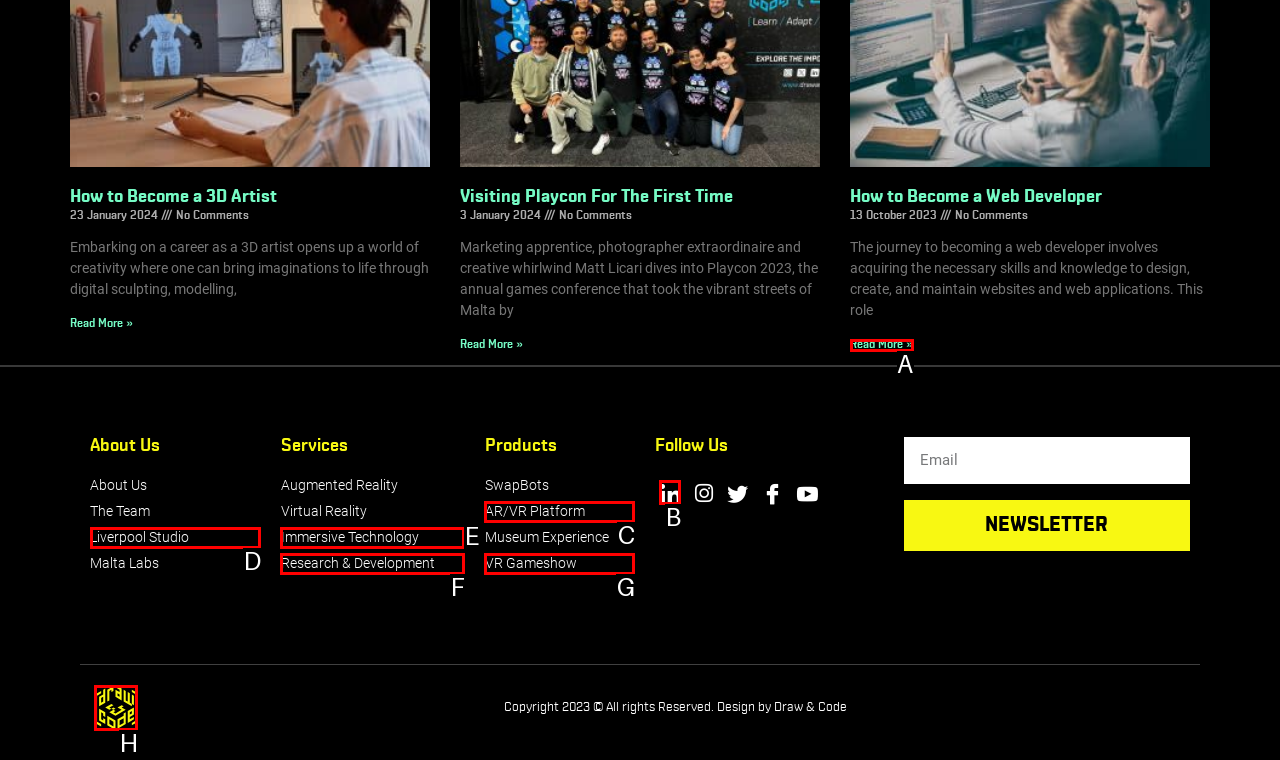Given the description: aria-label="LinkedIn", identify the matching option. Answer with the corresponding letter.

B